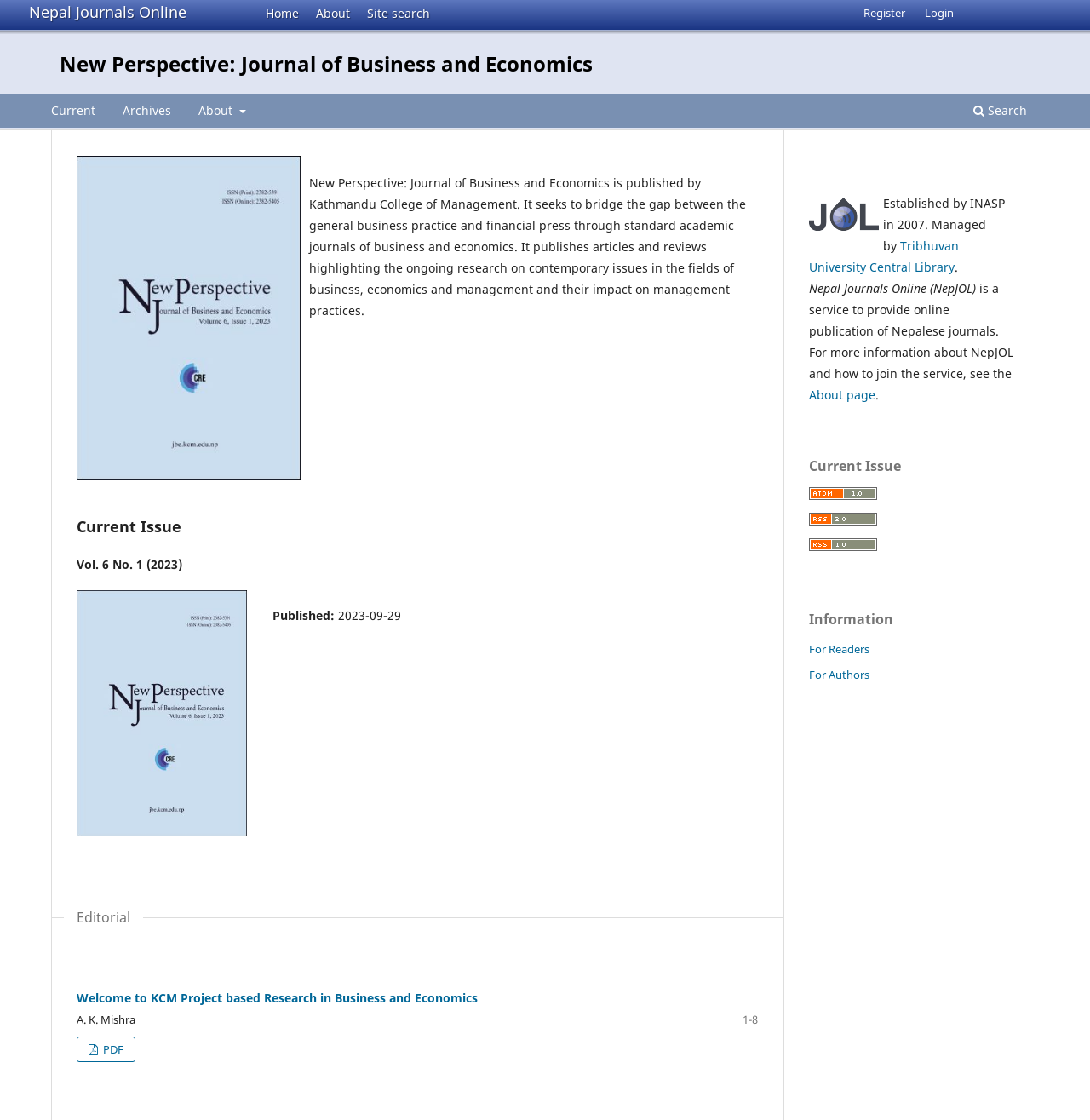Determine the main headline of the webpage and provide its text.

New Perspective: Journal of Business and Economics